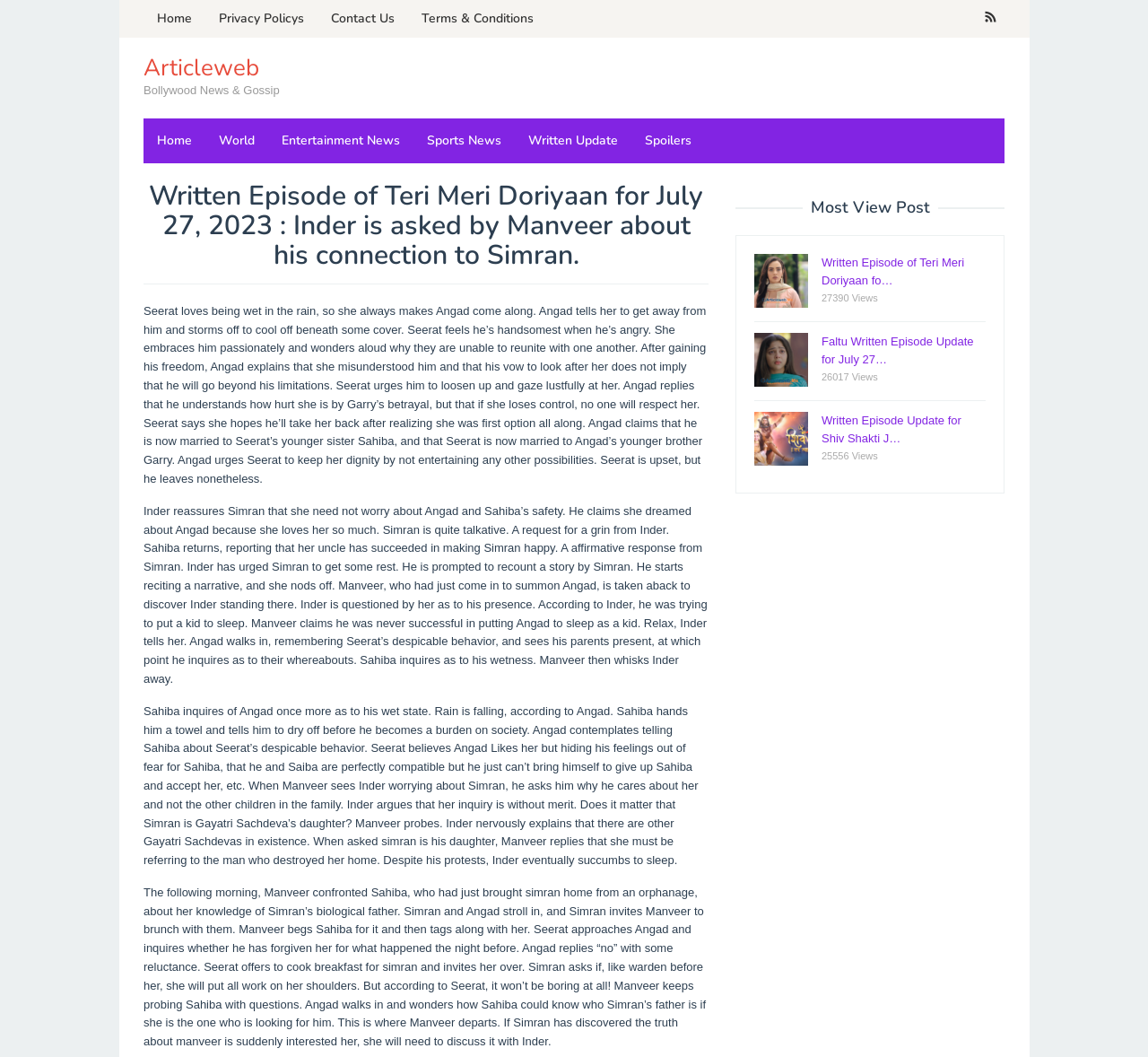Locate the bounding box of the user interface element based on this description: "Home".

[0.125, 0.0, 0.179, 0.036]